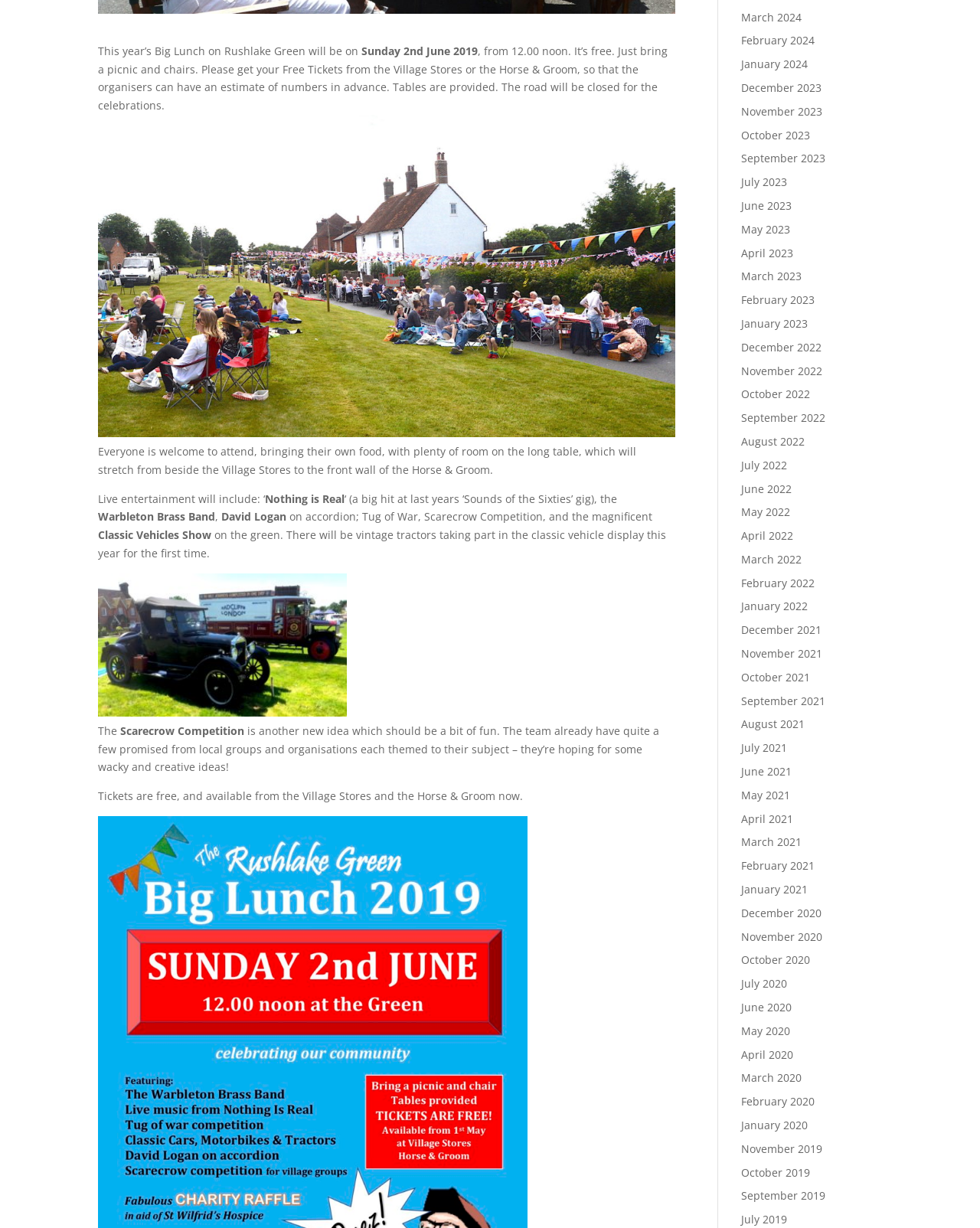Locate the bounding box of the UI element described by: "November 2022" in the given webpage screenshot.

[0.756, 0.296, 0.839, 0.308]